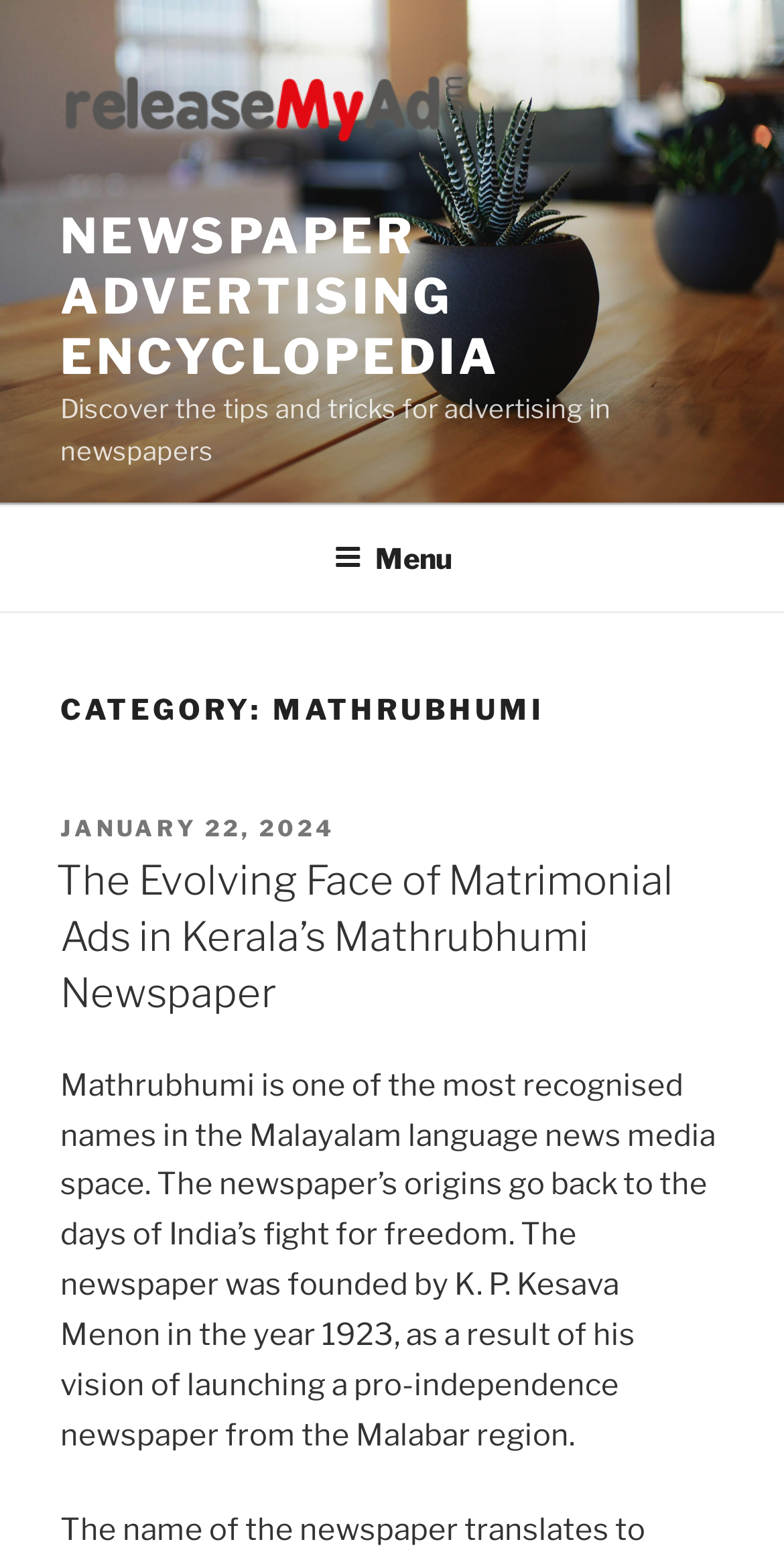Based on the element description "January 22, 2024January 22, 2024", predict the bounding box coordinates of the UI element.

[0.077, 0.525, 0.428, 0.544]